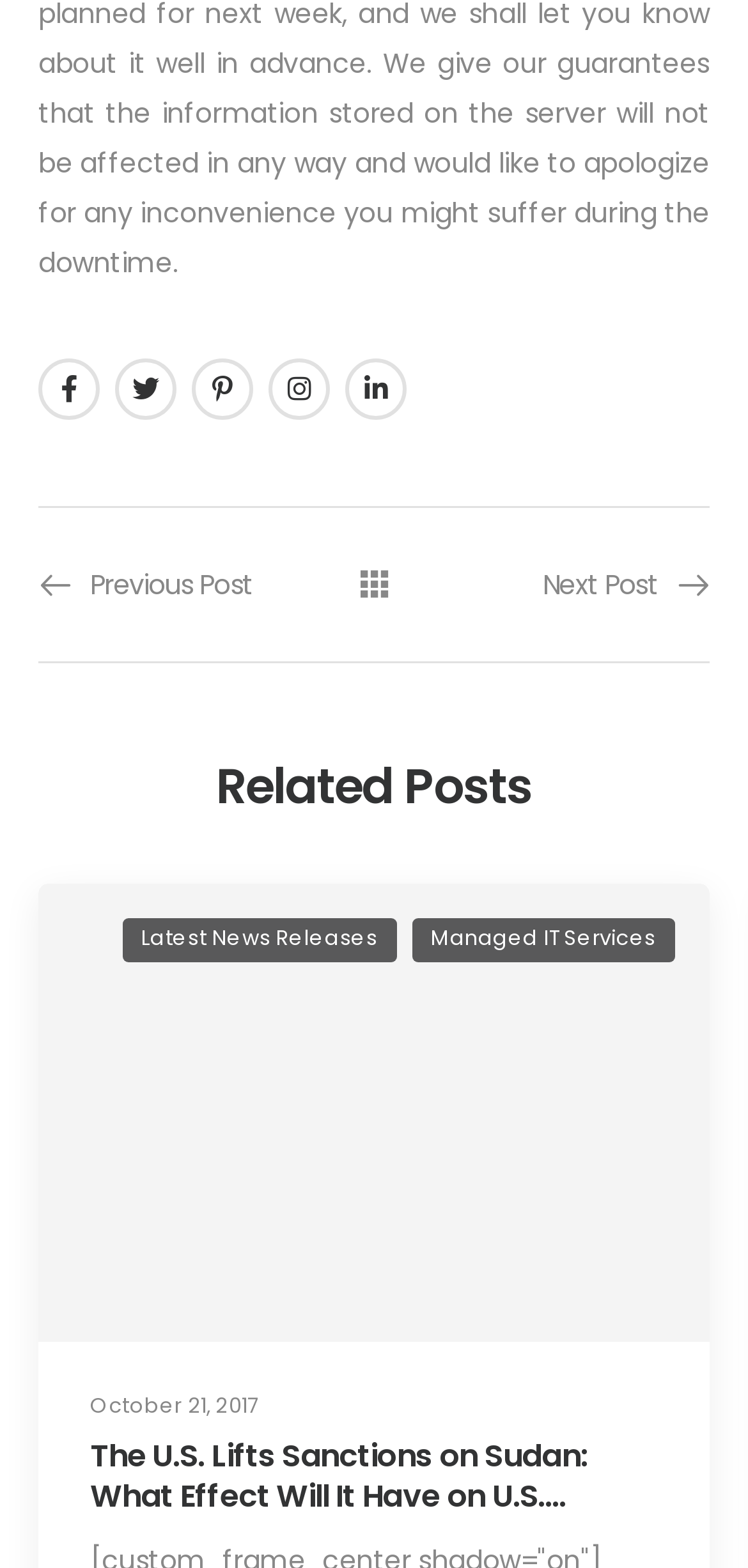Could you indicate the bounding box coordinates of the region to click in order to complete this instruction: "View related post about U.S. Lifts Sanctions on Sudan".

[0.051, 0.564, 0.949, 0.856]